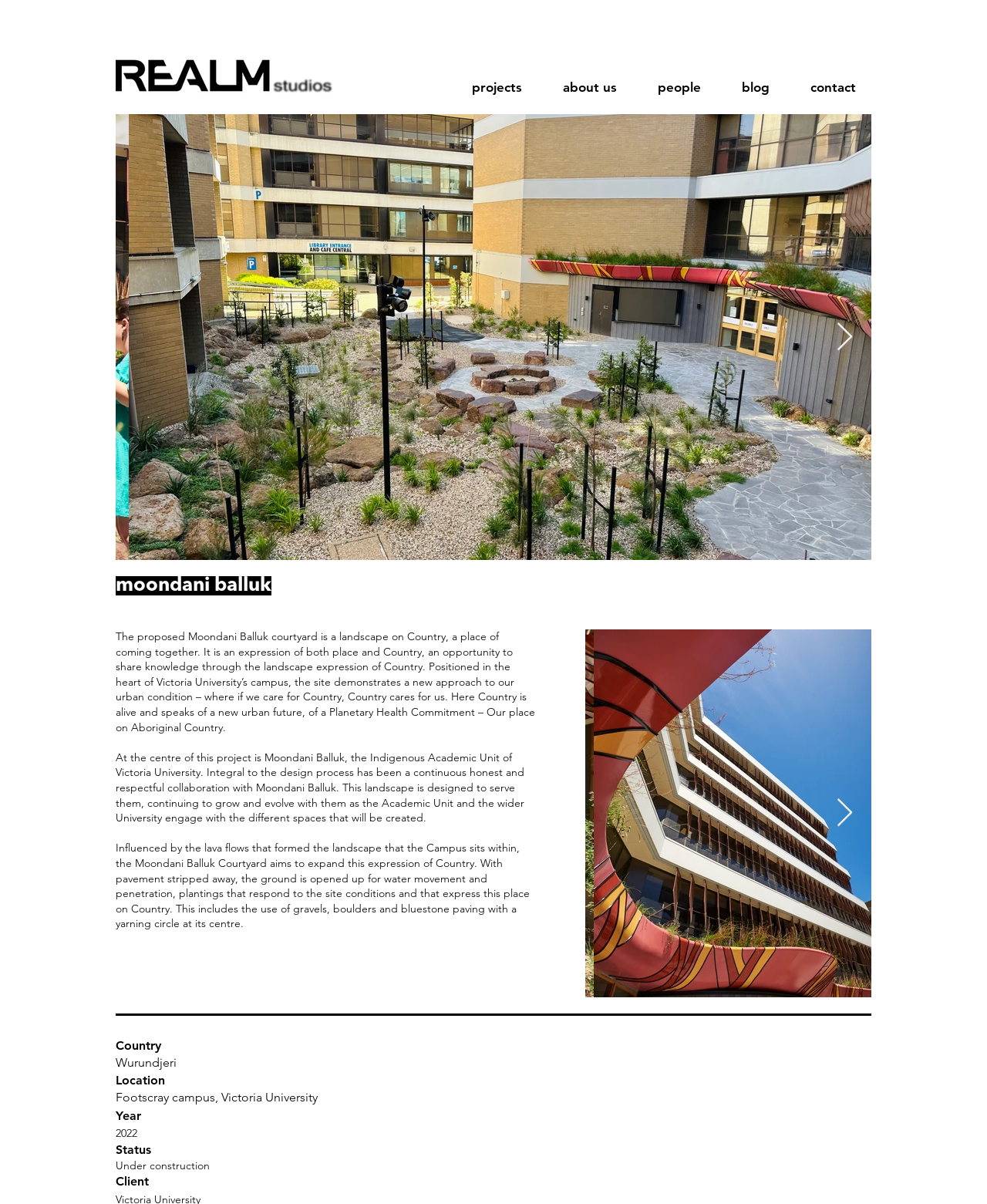With reference to the image, please provide a detailed answer to the following question: What is the status of the project?

The status of the project is mentioned in the StaticText 'Under construction' with bounding box coordinates [0.117, 0.962, 0.212, 0.973].